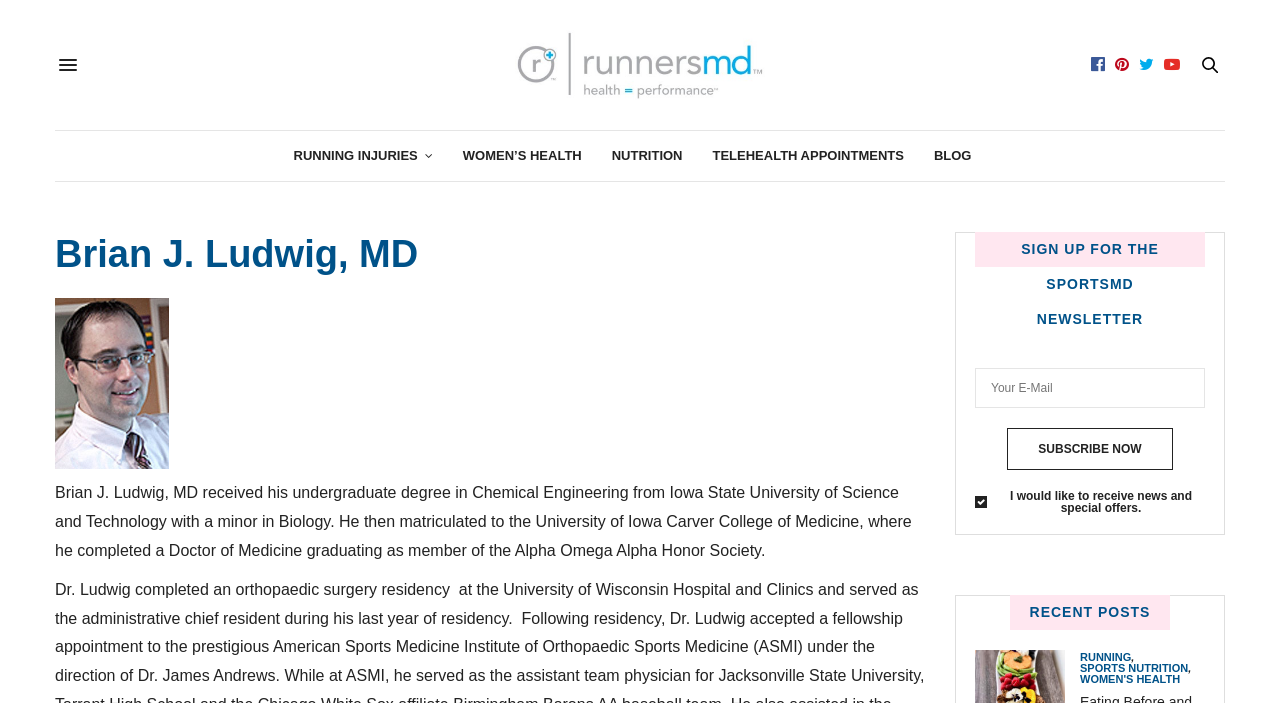Examine the image carefully and respond to the question with a detailed answer: 
What is the doctor's name?

The doctor's name can be found in the heading element on the webpage, which is 'Brian J. Ludwig, MD'. This is also confirmed by the link element with the same text.